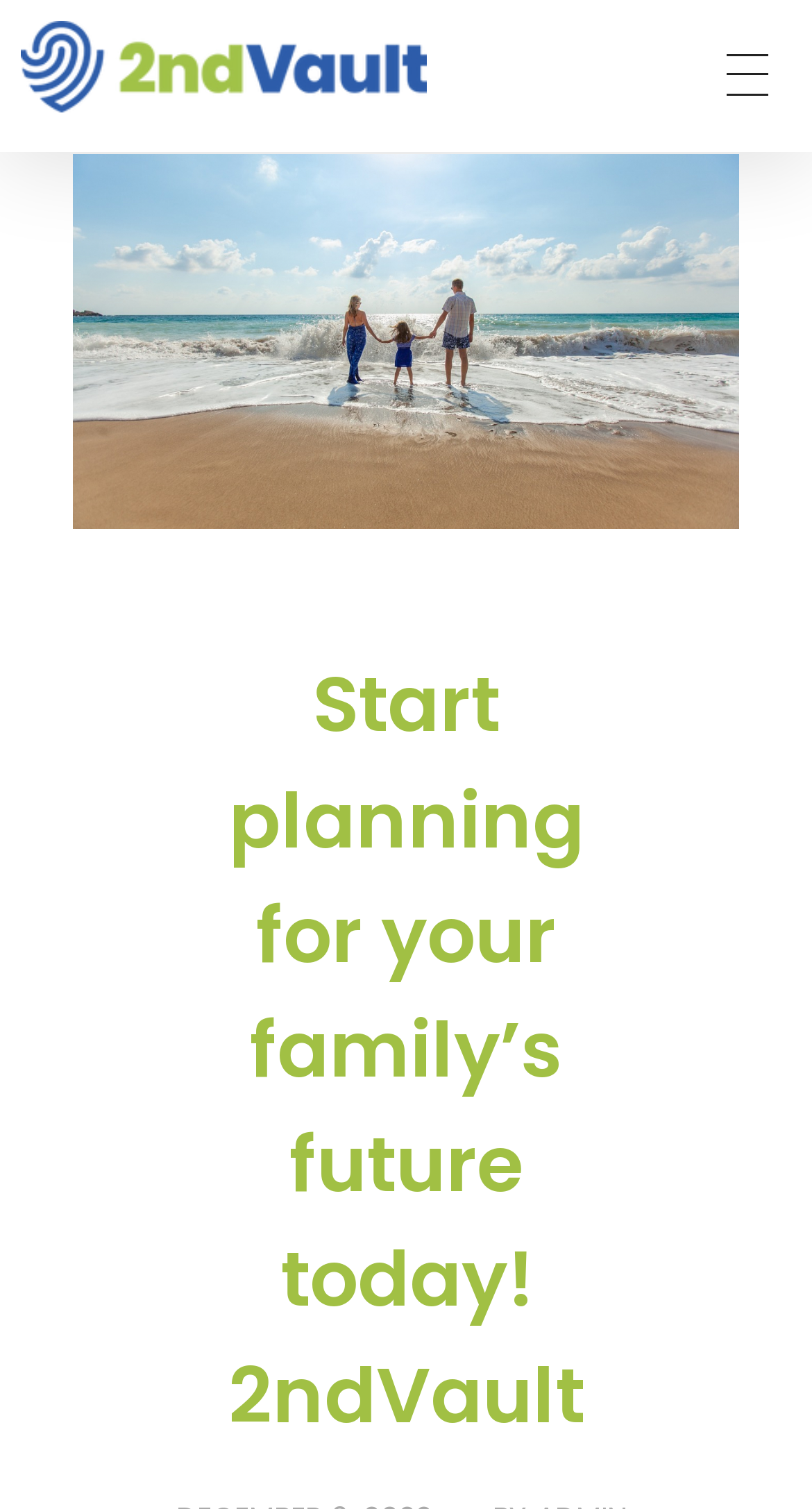What is the main call-to-action on the webpage?
Using the image, answer in one word or phrase.

Start planning for your family's future today!